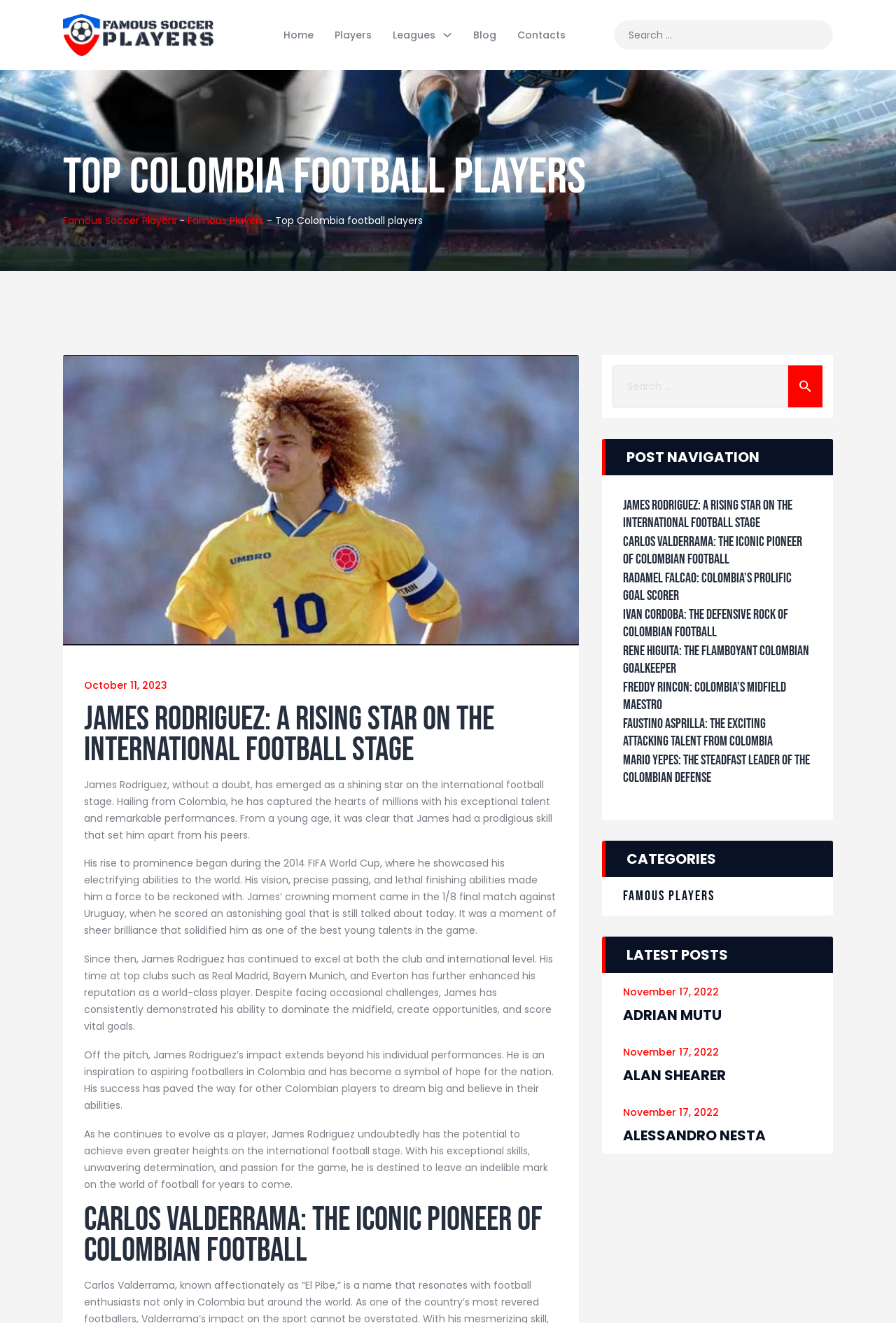Find the bounding box coordinates for the area you need to click to carry out the instruction: "Explore the famous players category". The coordinates should be four float numbers between 0 and 1, indicated as [left, top, right, bottom].

[0.695, 0.671, 0.798, 0.684]